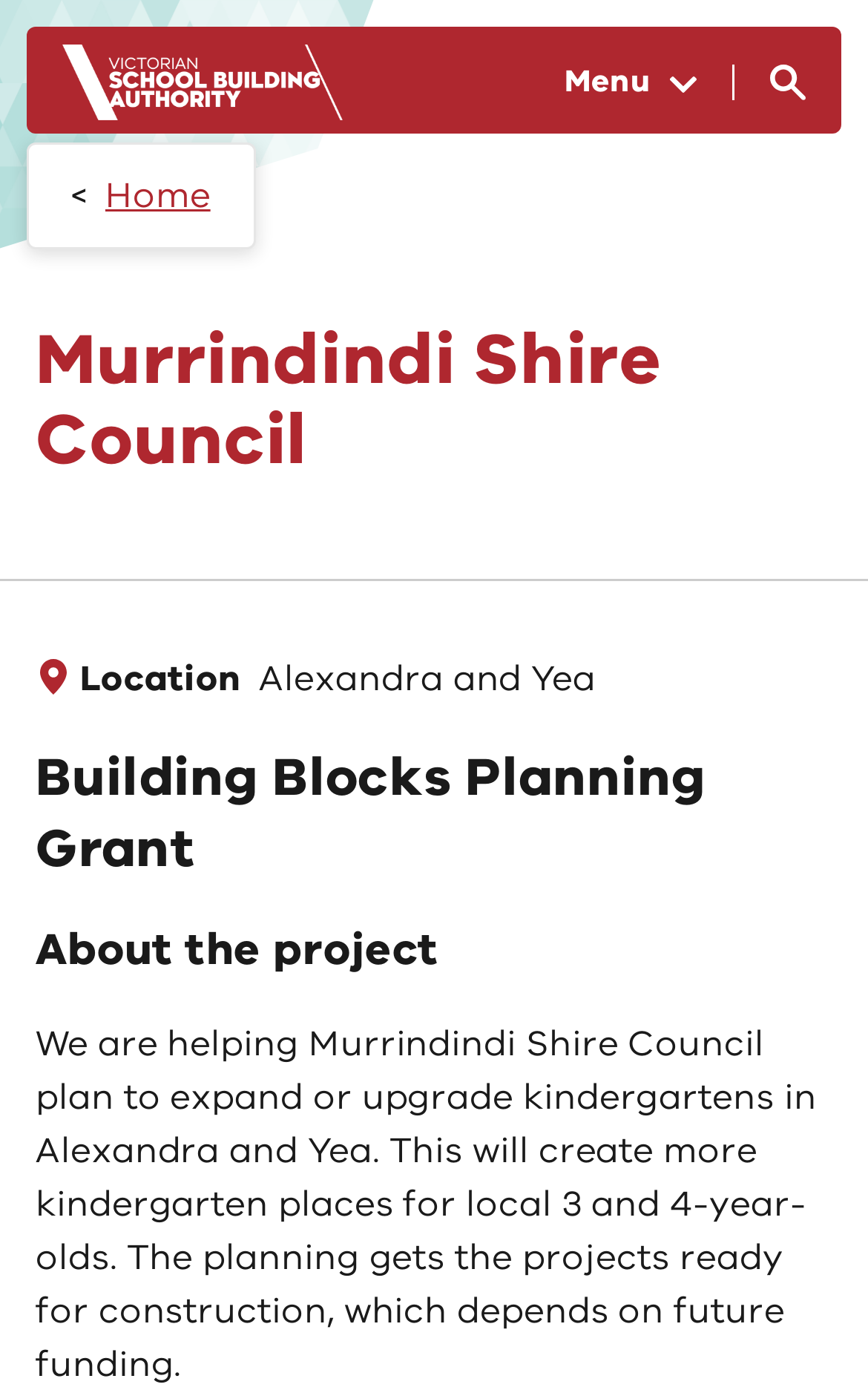Determine the bounding box of the UI component based on this description: "Home". The bounding box coordinates should be four float values between 0 and 1, i.e., [left, top, right, bottom].

[0.121, 0.123, 0.242, 0.159]